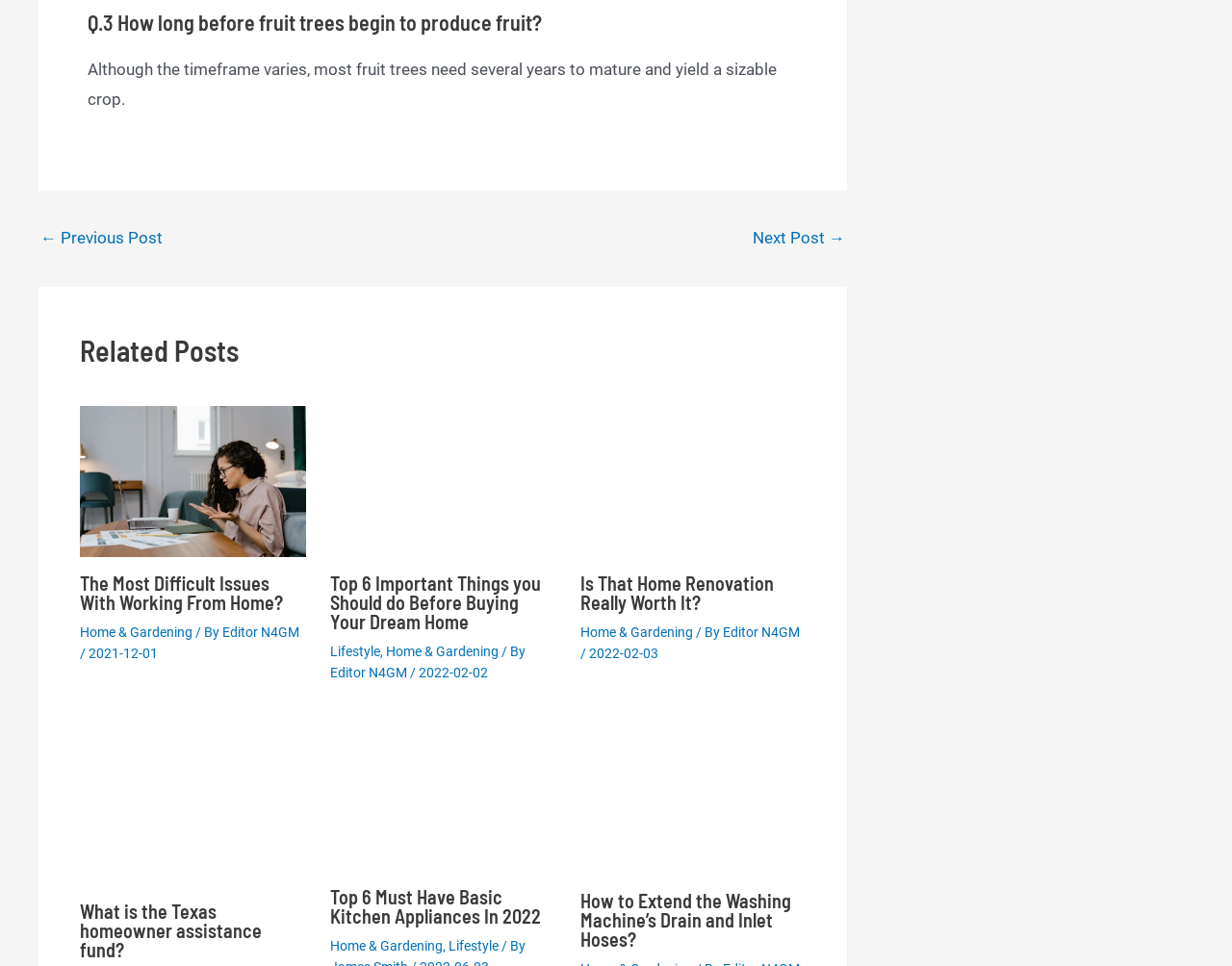Answer the question with a brief word or phrase:
How many years does it take for most fruit trees to mature?

Several years